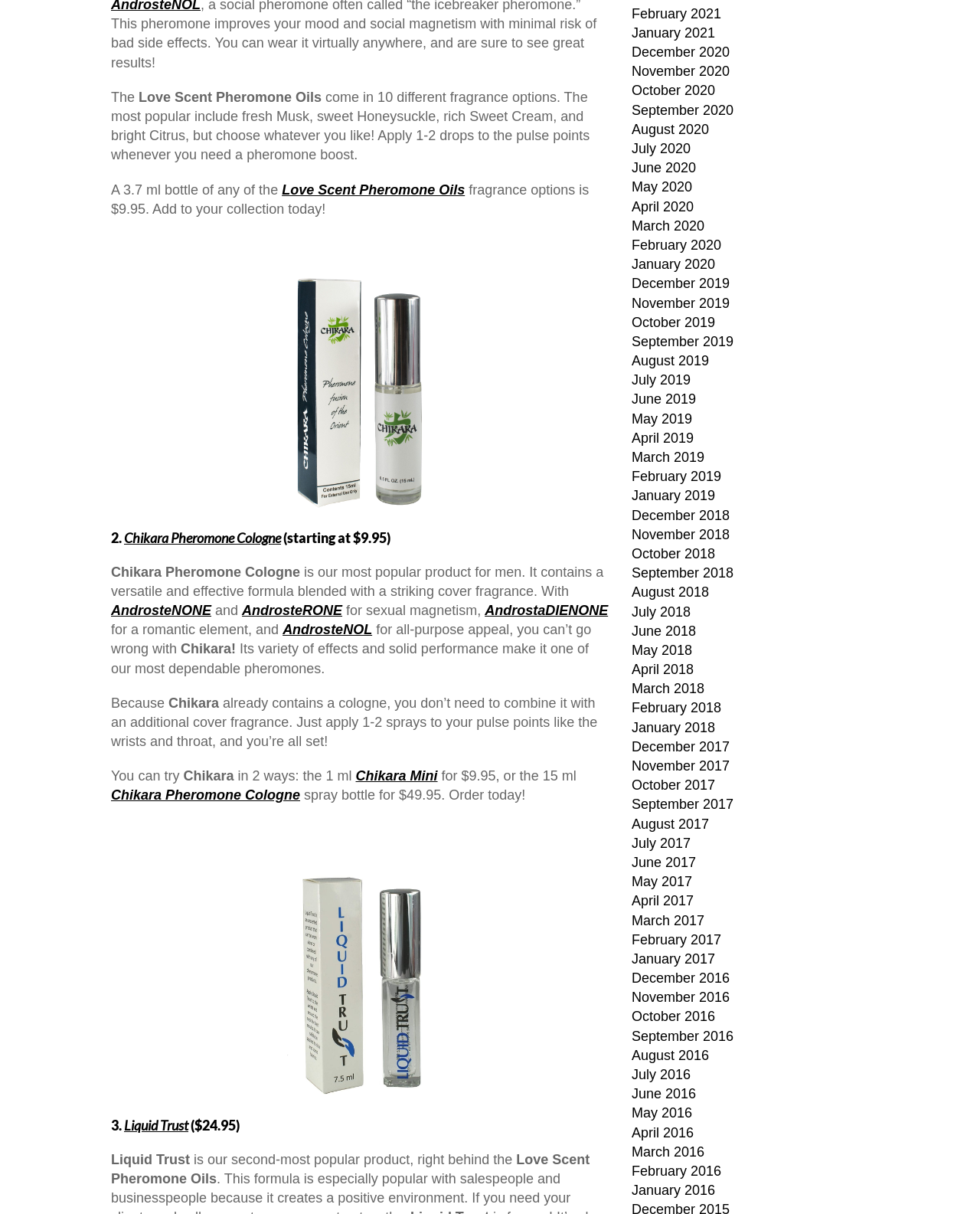Locate the bounding box coordinates of the element that should be clicked to execute the following instruction: "Check the 'February 2021' archive".

[0.645, 0.005, 0.736, 0.017]